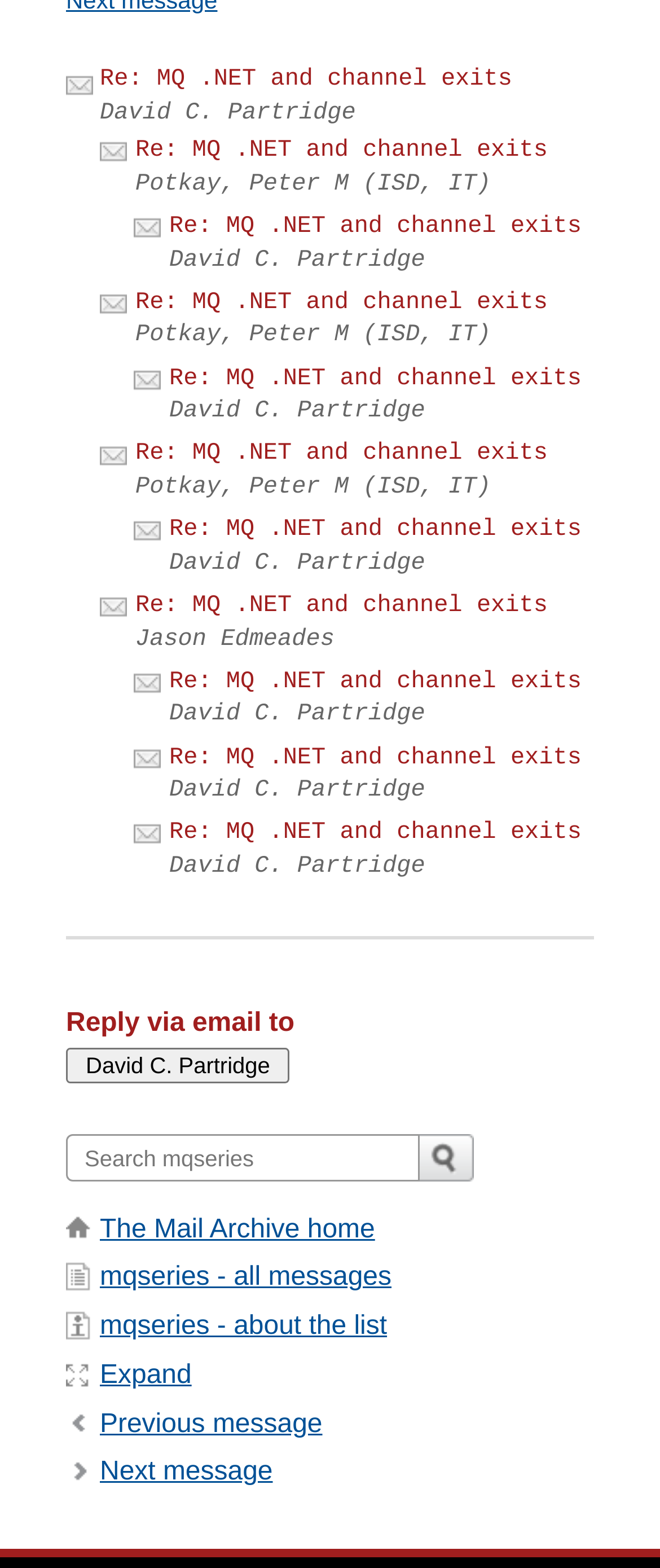Identify the bounding box coordinates for the element you need to click to achieve the following task: "Submit the form". Provide the bounding box coordinates as four float numbers between 0 and 1, in the form [left, top, right, bottom].

[0.636, 0.724, 0.718, 0.754]